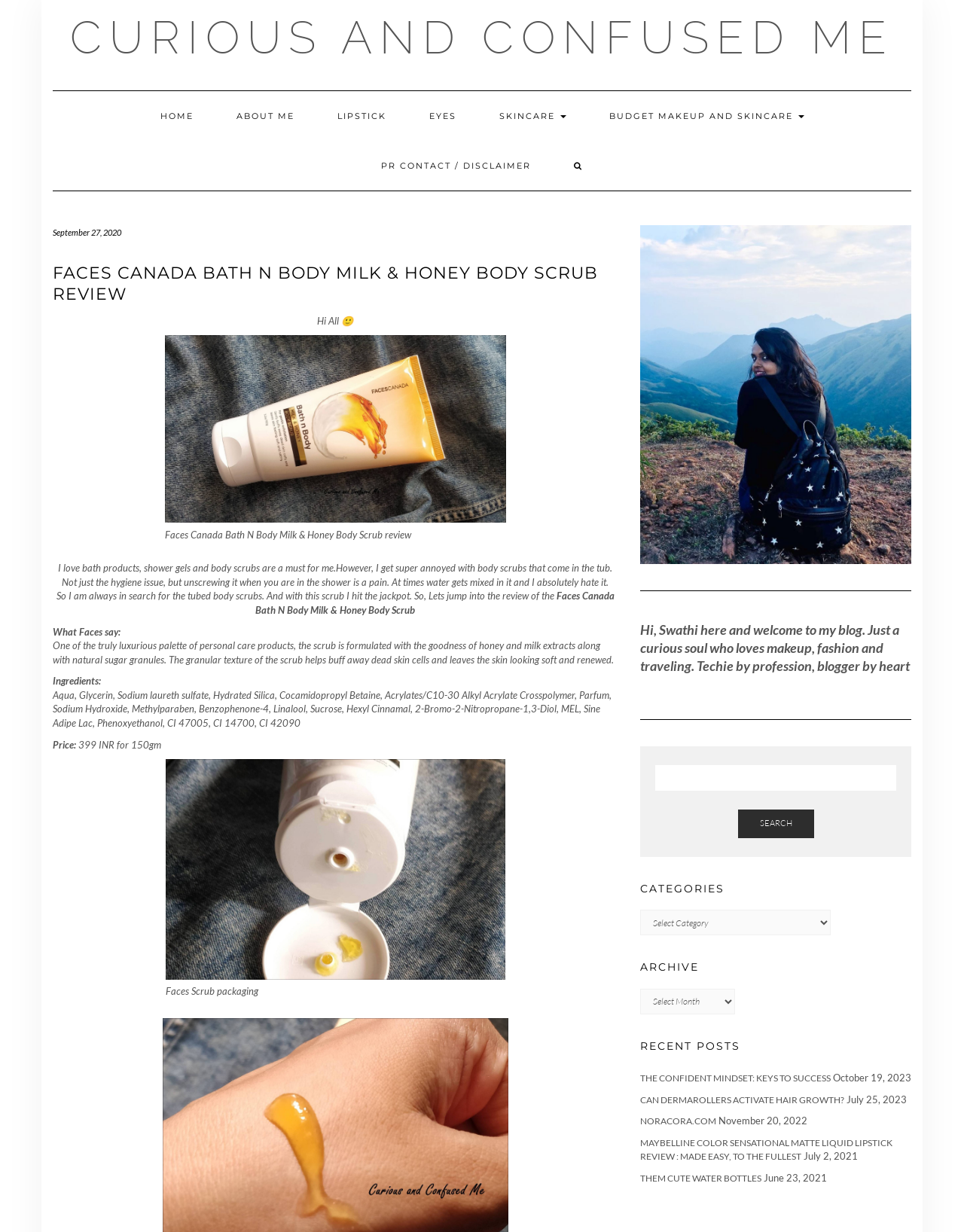Please determine the bounding box coordinates of the element to click in order to execute the following instruction: "View the 'CATEGORIES' dropdown". The coordinates should be four float numbers between 0 and 1, specified as [left, top, right, bottom].

[0.664, 0.739, 0.862, 0.759]